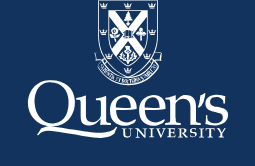What does the shield emblem represent?
From the image, respond with a single word or phrase.

University's heritage and values